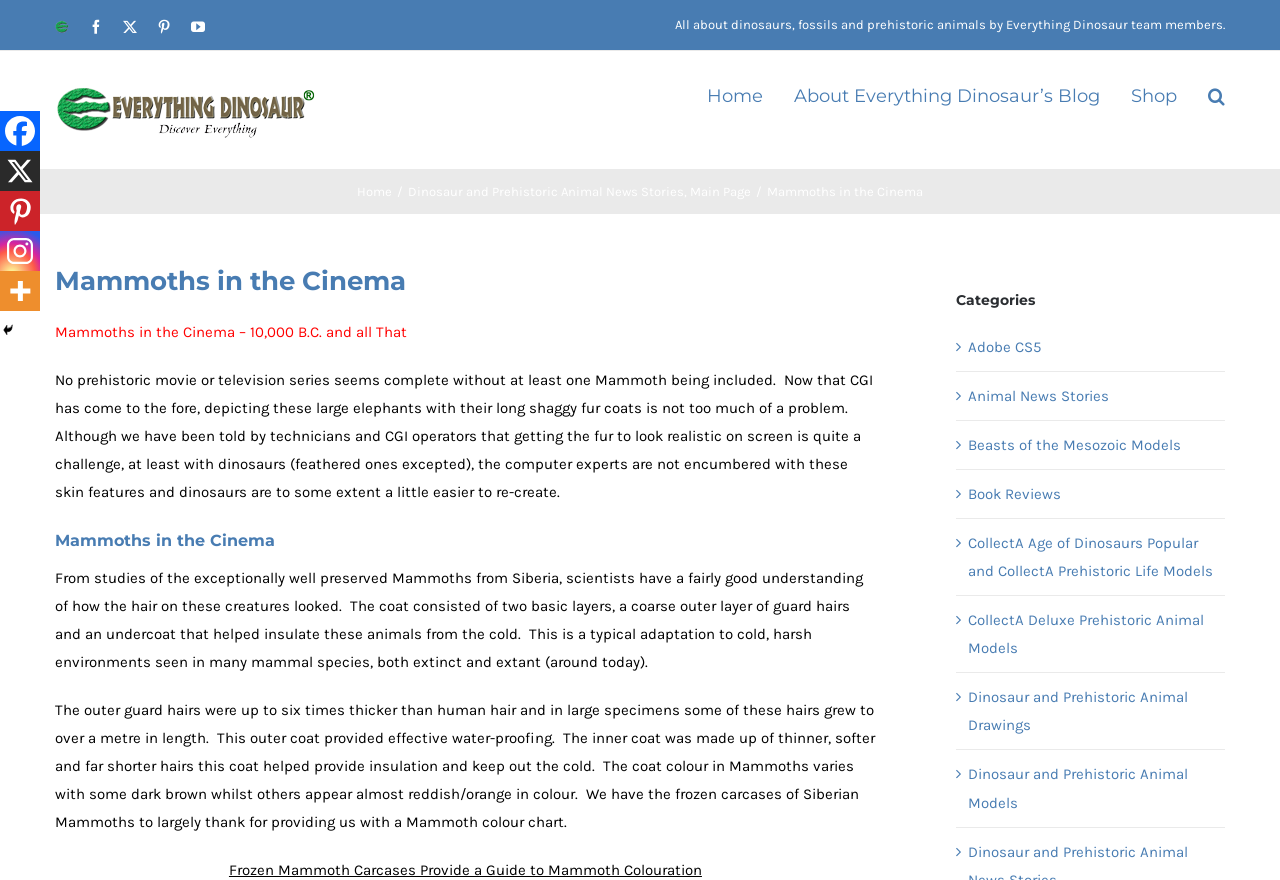Indicate the bounding box coordinates of the clickable region to achieve the following instruction: "Read more about 'Mammoths in the Cinema'."

[0.043, 0.3, 0.684, 0.341]